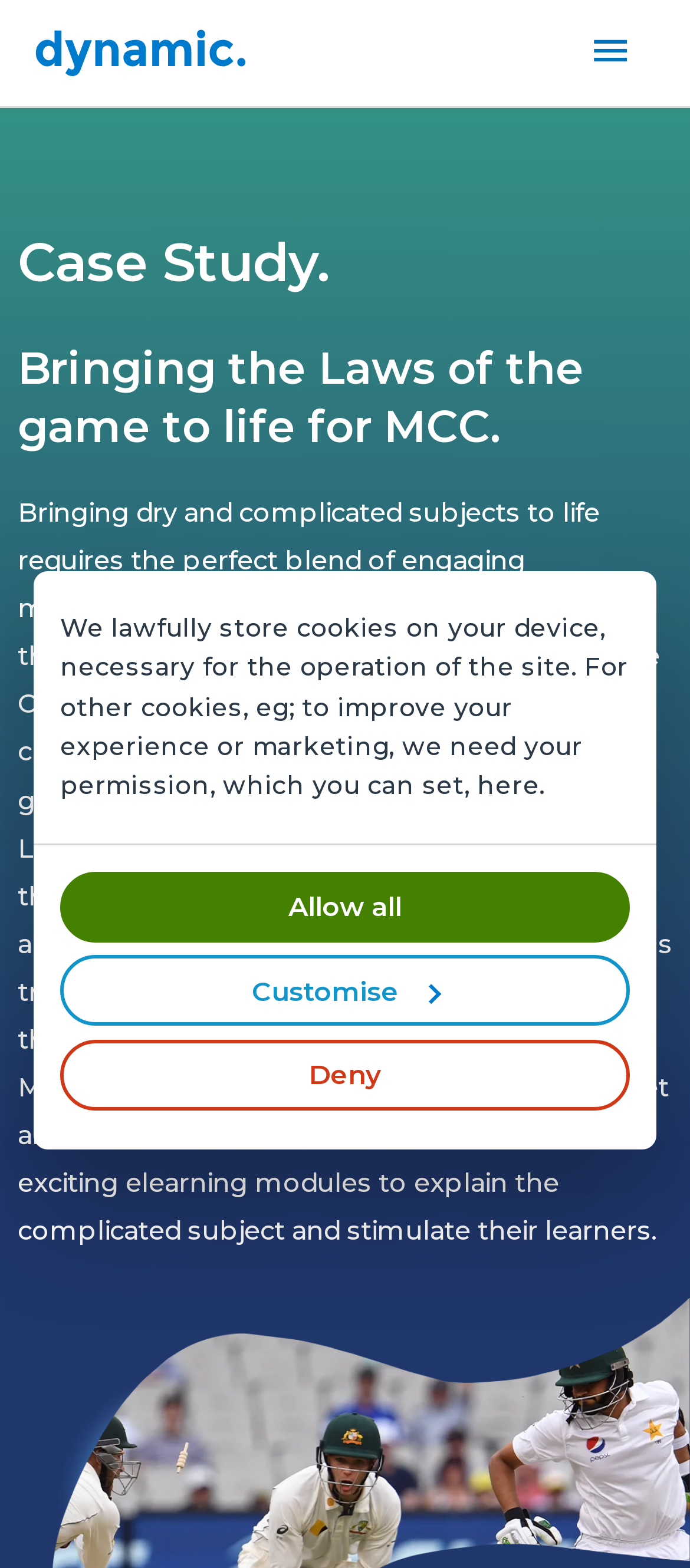Please identify the bounding box coordinates of the clickable region that I should interact with to perform the following instruction: "Click the Main Menu button". The coordinates should be expressed as four float numbers between 0 and 1, i.e., [left, top, right, bottom].

[0.821, 0.004, 0.949, 0.063]